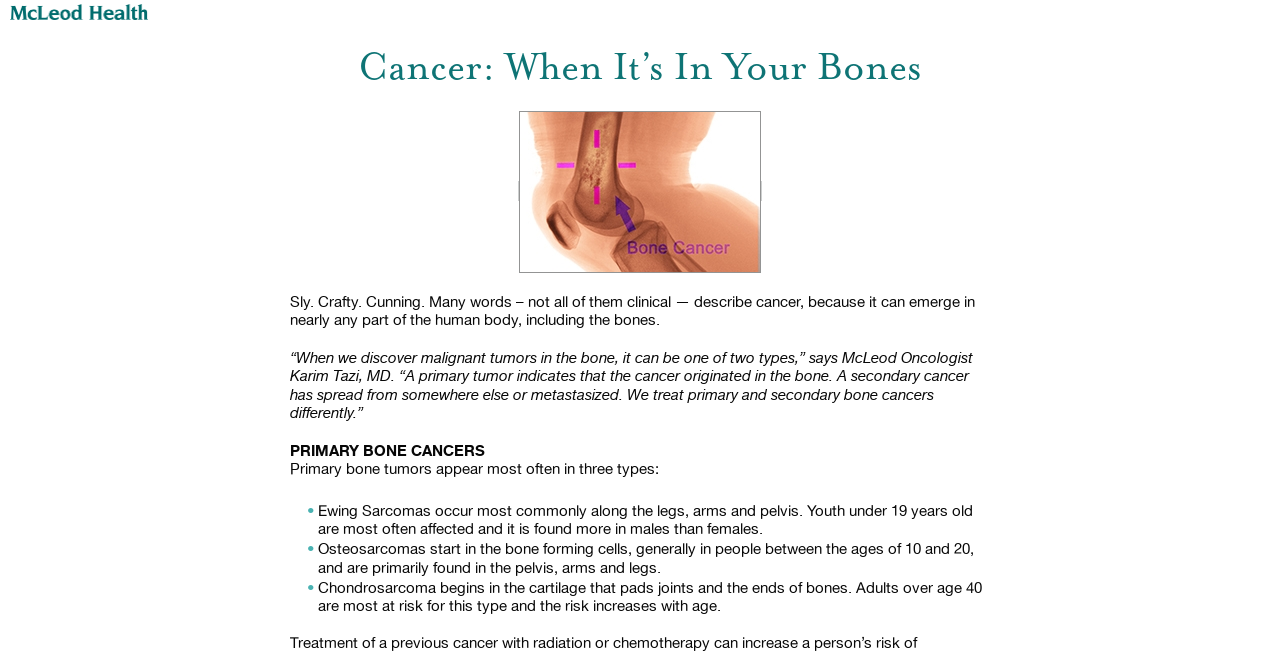What is the main topic of this webpage?
Look at the image and answer the question using a single word or phrase.

Cancer in bones